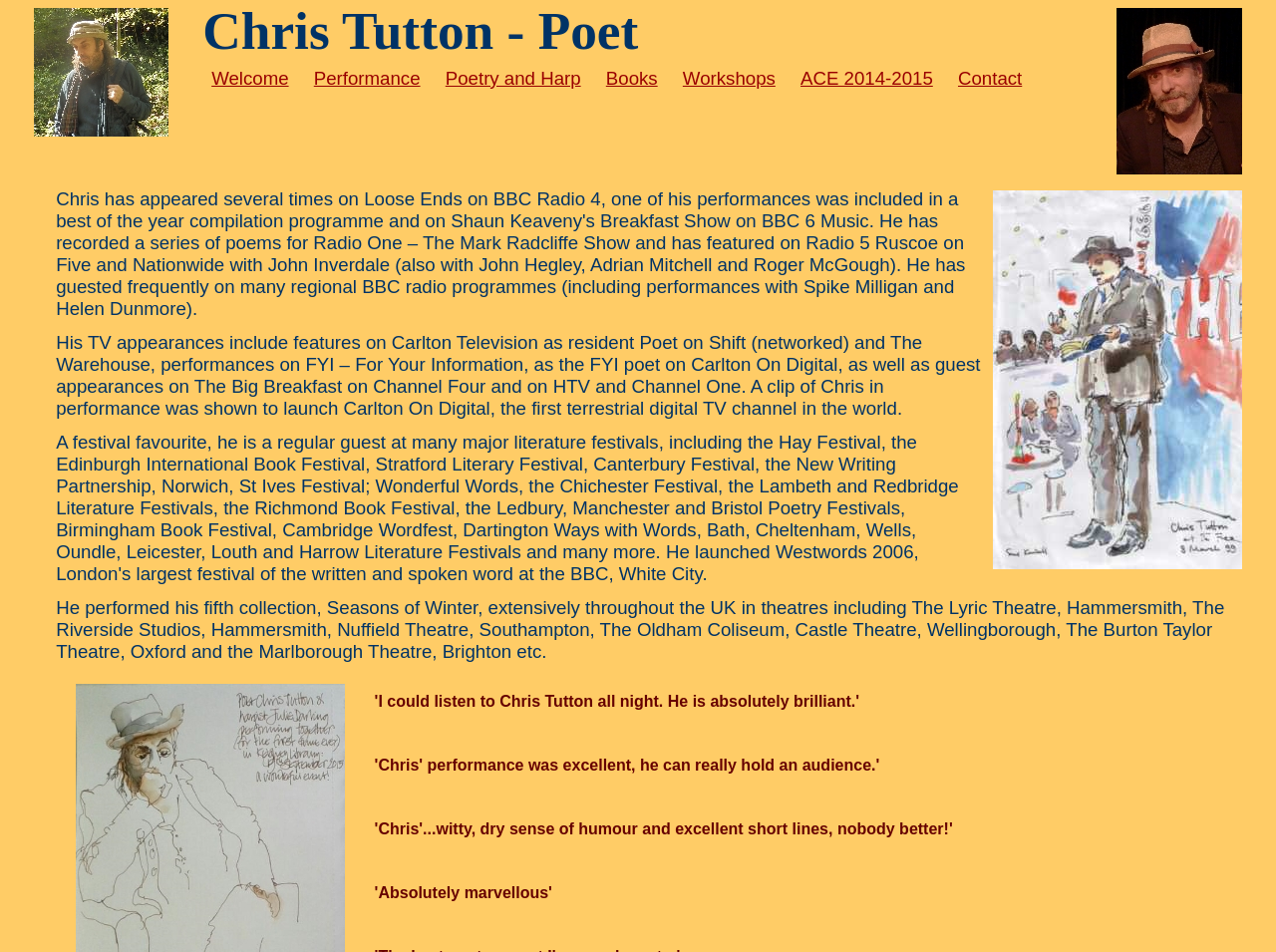Determine the bounding box coordinates of the region to click in order to accomplish the following instruction: "view Chris Tutton's performance information". Provide the coordinates as four float numbers between 0 and 1, specifically [left, top, right, bottom].

[0.044, 0.349, 0.768, 0.44]